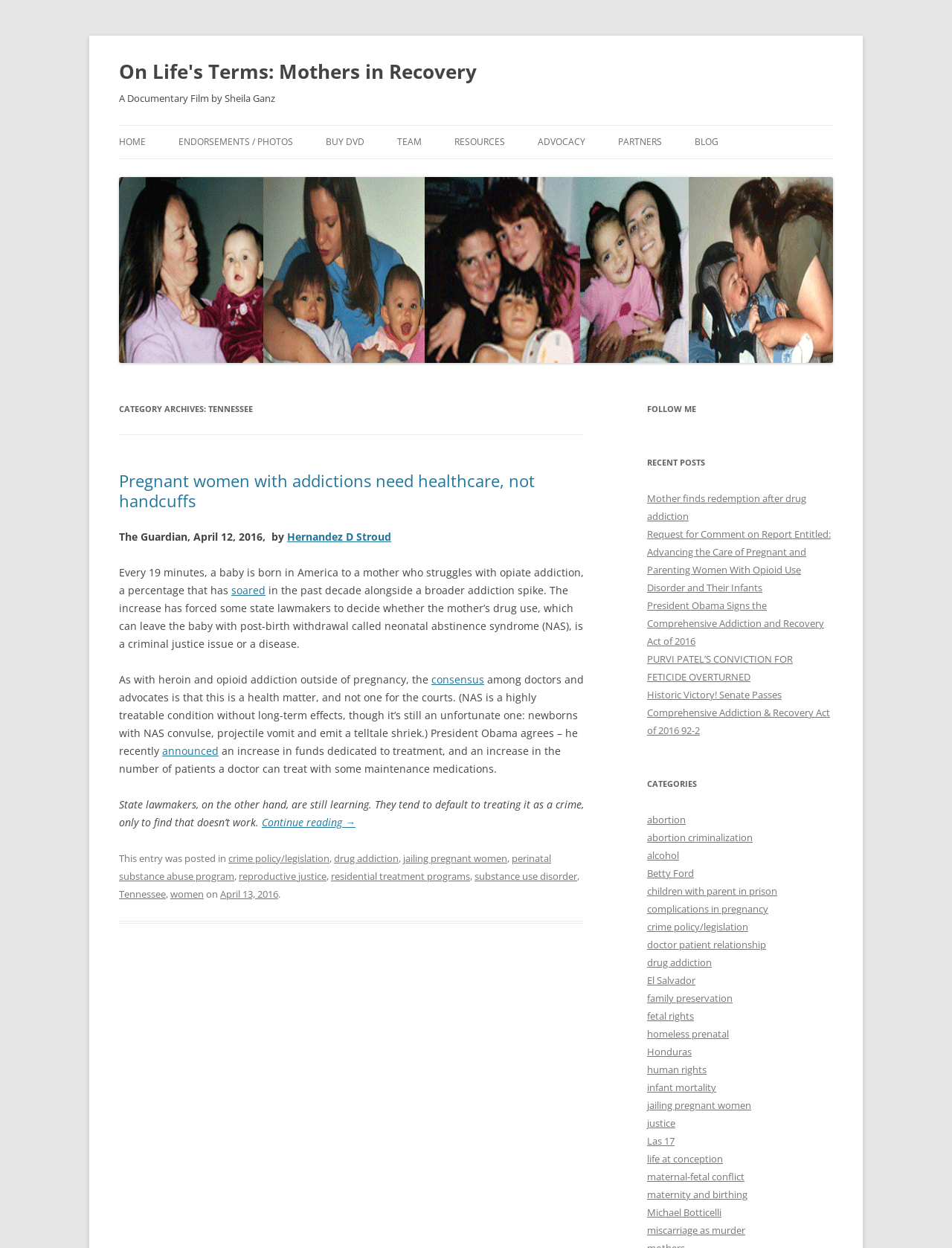Please identify the bounding box coordinates of where to click in order to follow the instruction: "Follow the link to 'ENDORSEMENTS / PHOTOS'".

[0.188, 0.101, 0.308, 0.127]